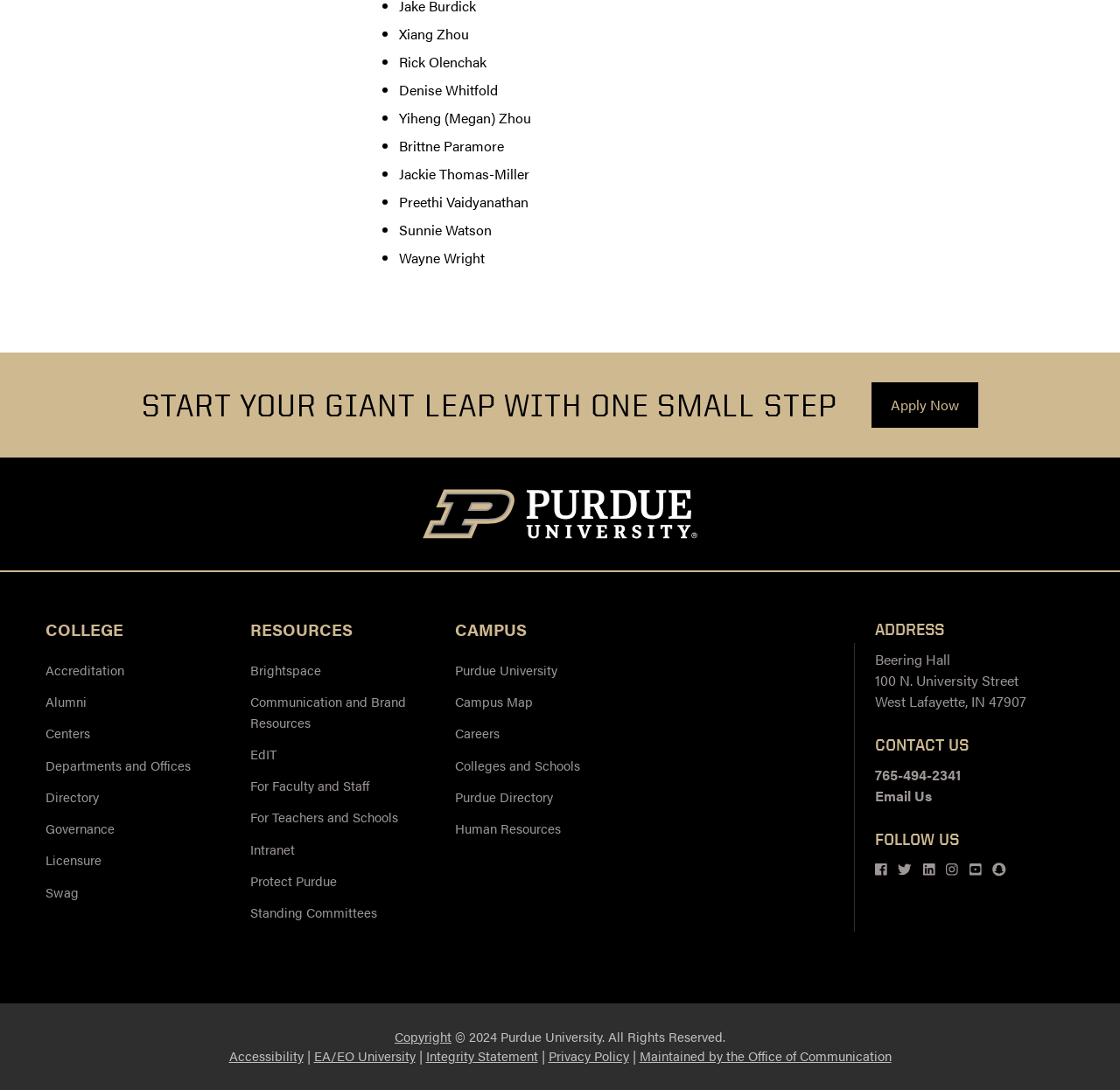Identify the bounding box coordinates of the clickable region necessary to fulfill the following instruction: "Follow on Facebook". The bounding box coordinates should be four float numbers between 0 and 1, i.e., [left, top, right, bottom].

[0.781, 0.788, 0.792, 0.807]